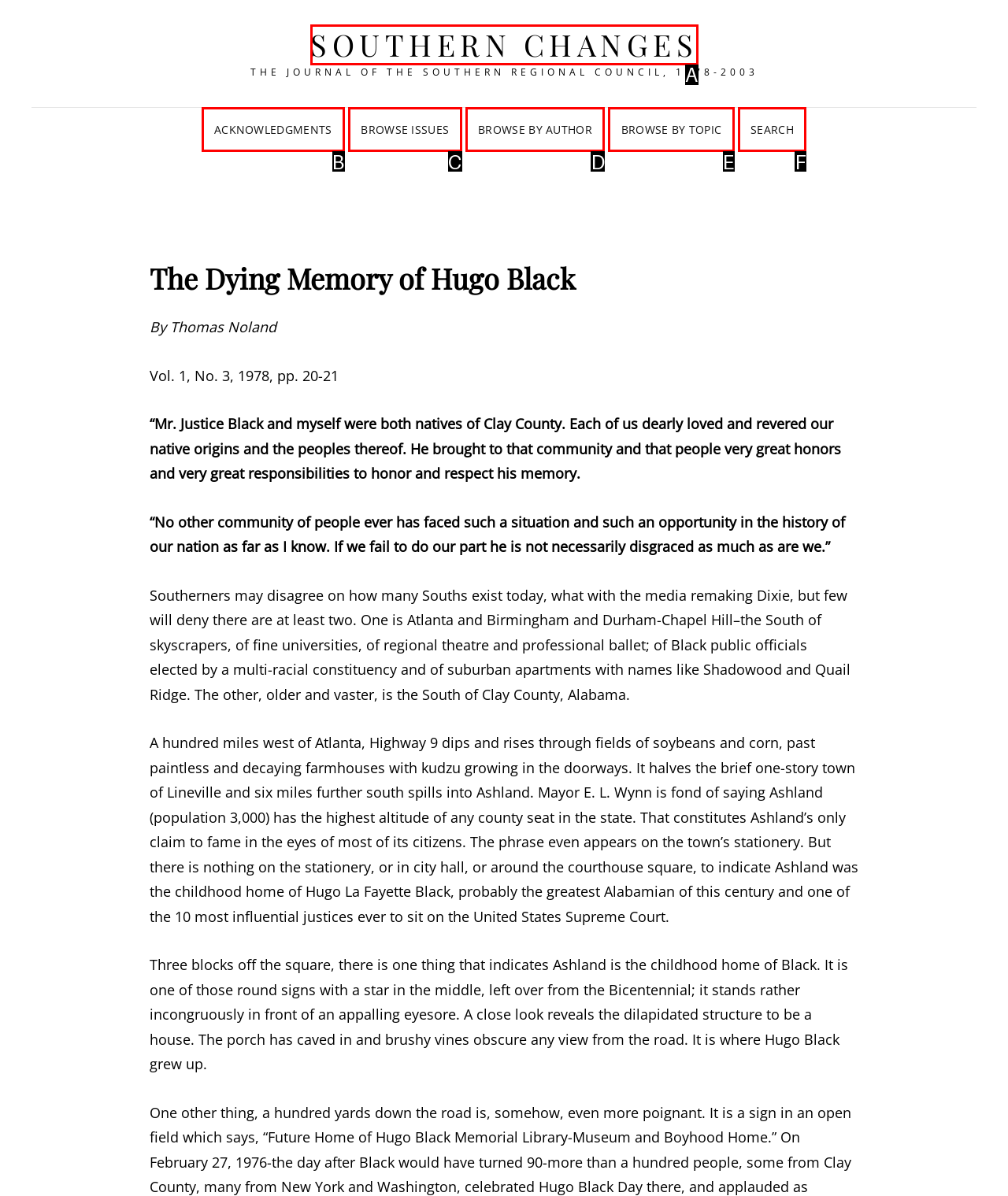From the provided choices, determine which option matches the description: Southern Changes. Respond with the letter of the correct choice directly.

A